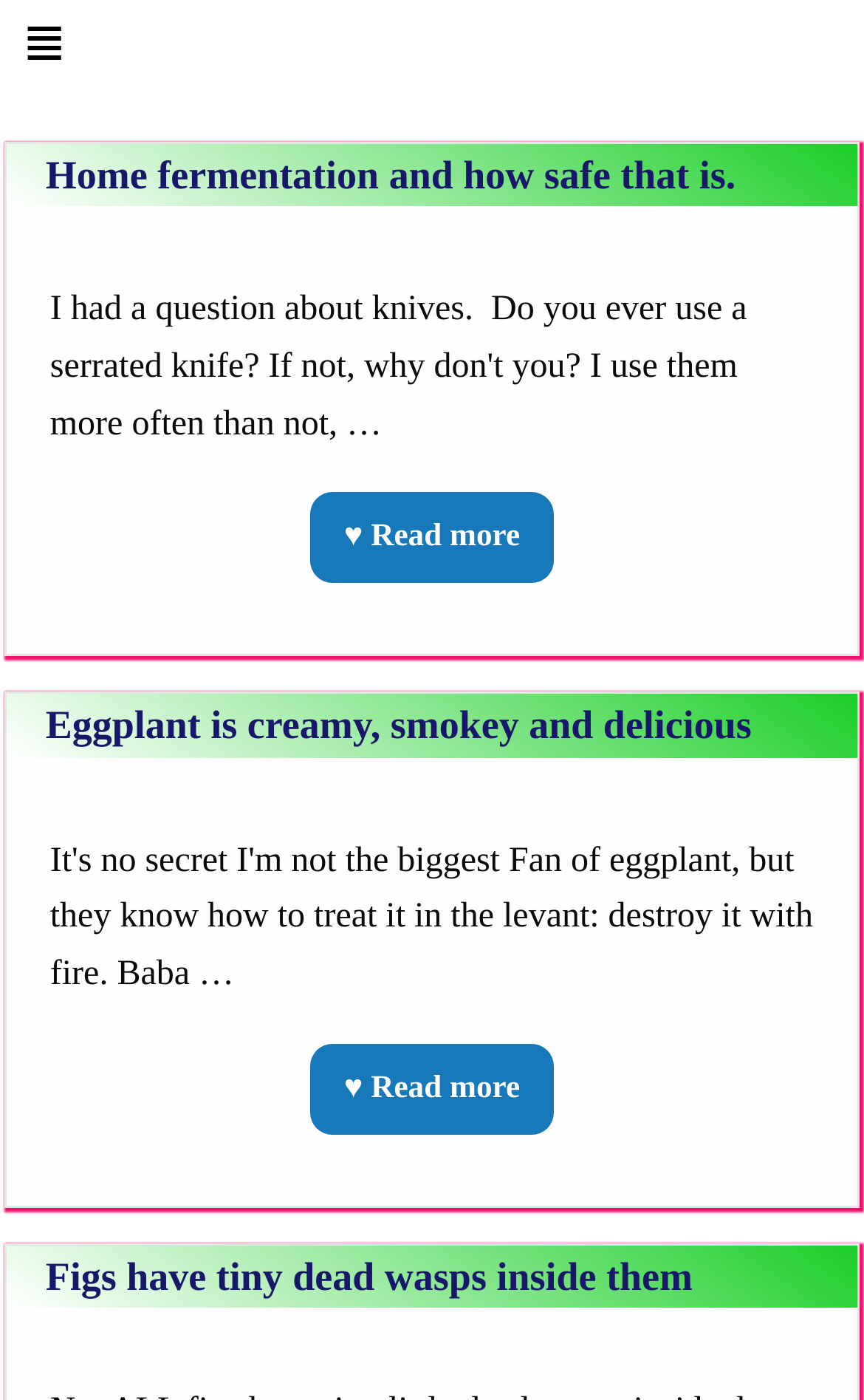Construct a comprehensive caption that outlines the webpage's structure and content.

The webpage is a cooking portal, featuring several articles or recipes. At the top left corner, there is a button with a symbol "≣" and a corresponding heading with the same symbol. 

Below the button, there are three links to different articles or recipes, each with a "Read more" button to the right. The first link is about "Home fermentation and how safe that is", the second is about "Eggplant is creamy, smokey and delicious", and the third is about "Figs have tiny dead wasps inside them". The "Read more" buttons are positioned to the right of each link, aligned vertically with the corresponding link.